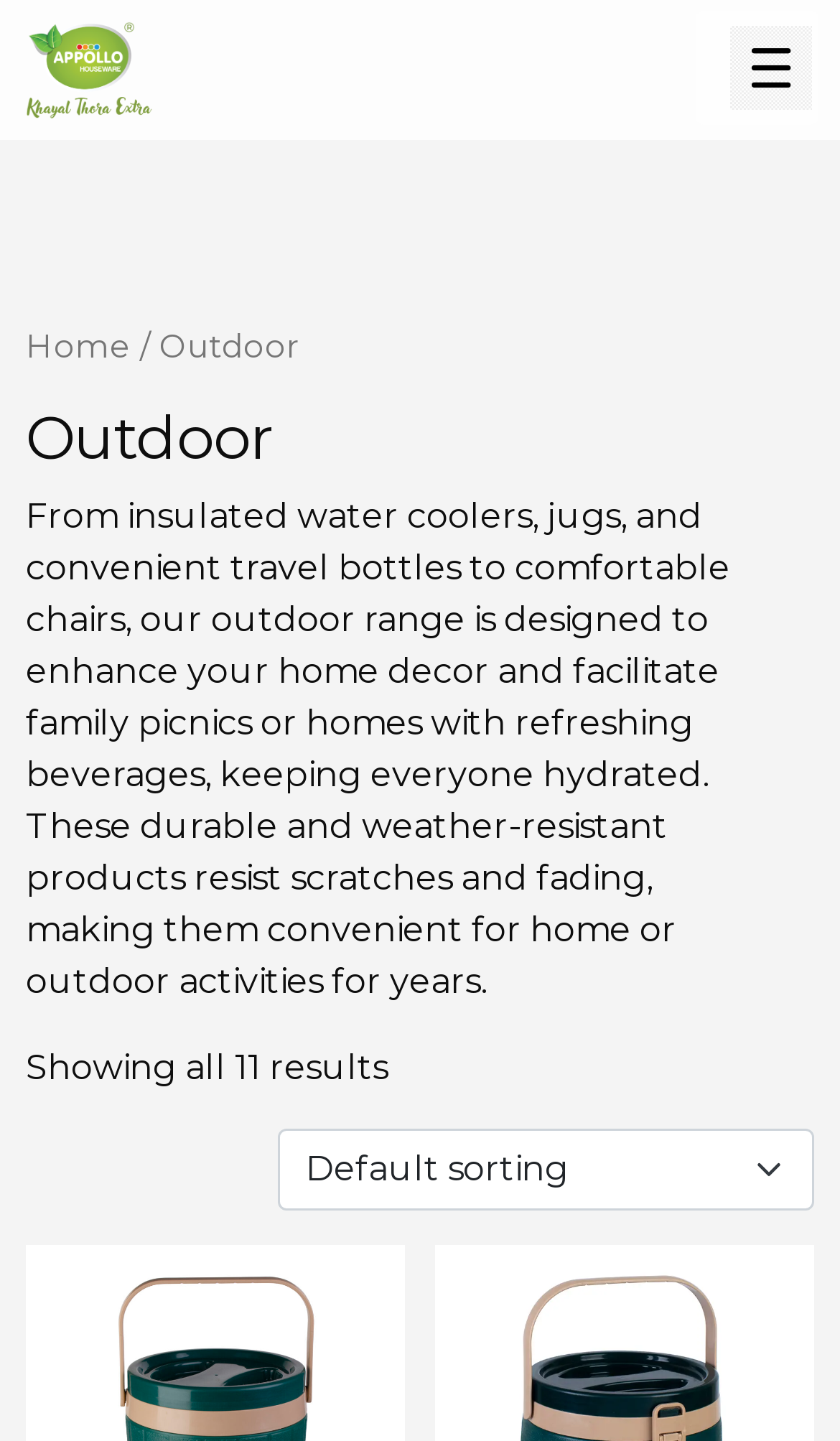What is the brand name of the outdoor products?
Provide a detailed answer to the question, using the image to inform your response.

The brand name can be found in the navigation section, where there is a link with the text 'Appollo' and an image with the same name.